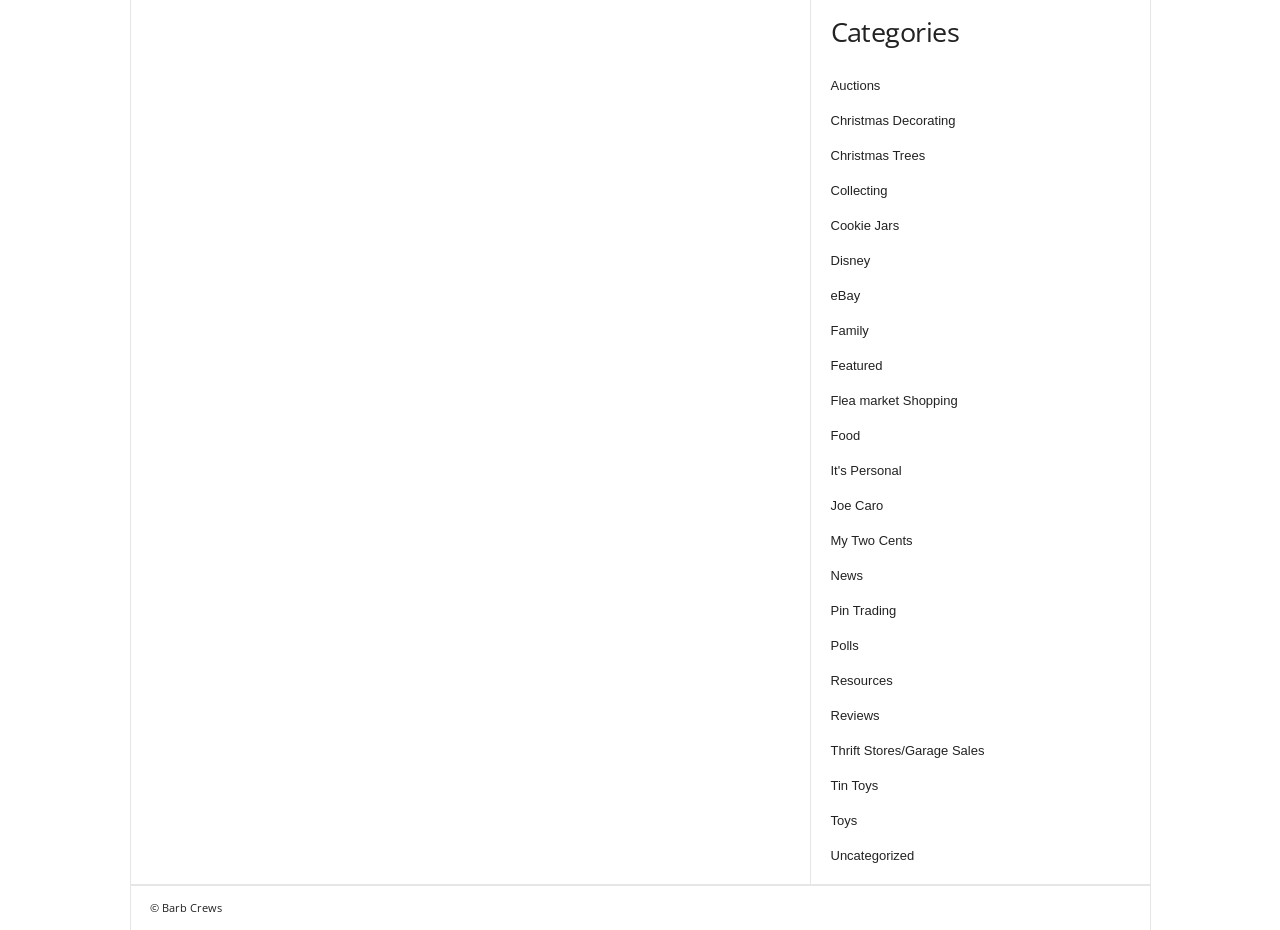What is the text at the bottom of the webpage?
Please answer the question with a detailed and comprehensive explanation.

I found the StaticText element at the bottom of the webpage, which has the text '© Barb Crews'.